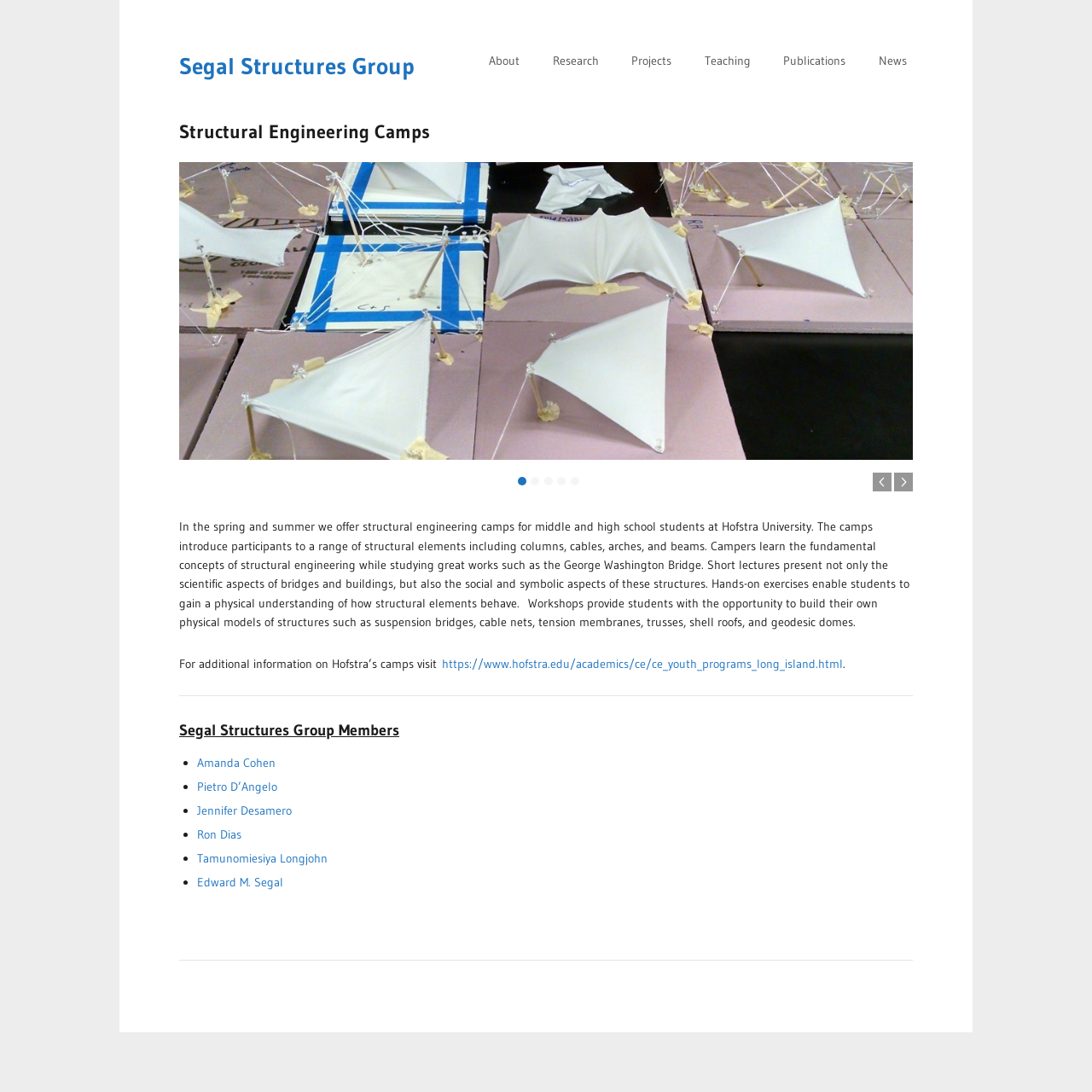Determine the bounding box coordinates for the clickable element to execute this instruction: "Click on Research". Provide the coordinates as four float numbers between 0 and 1, i.e., [left, top, right, bottom].

[0.5, 0.044, 0.554, 0.068]